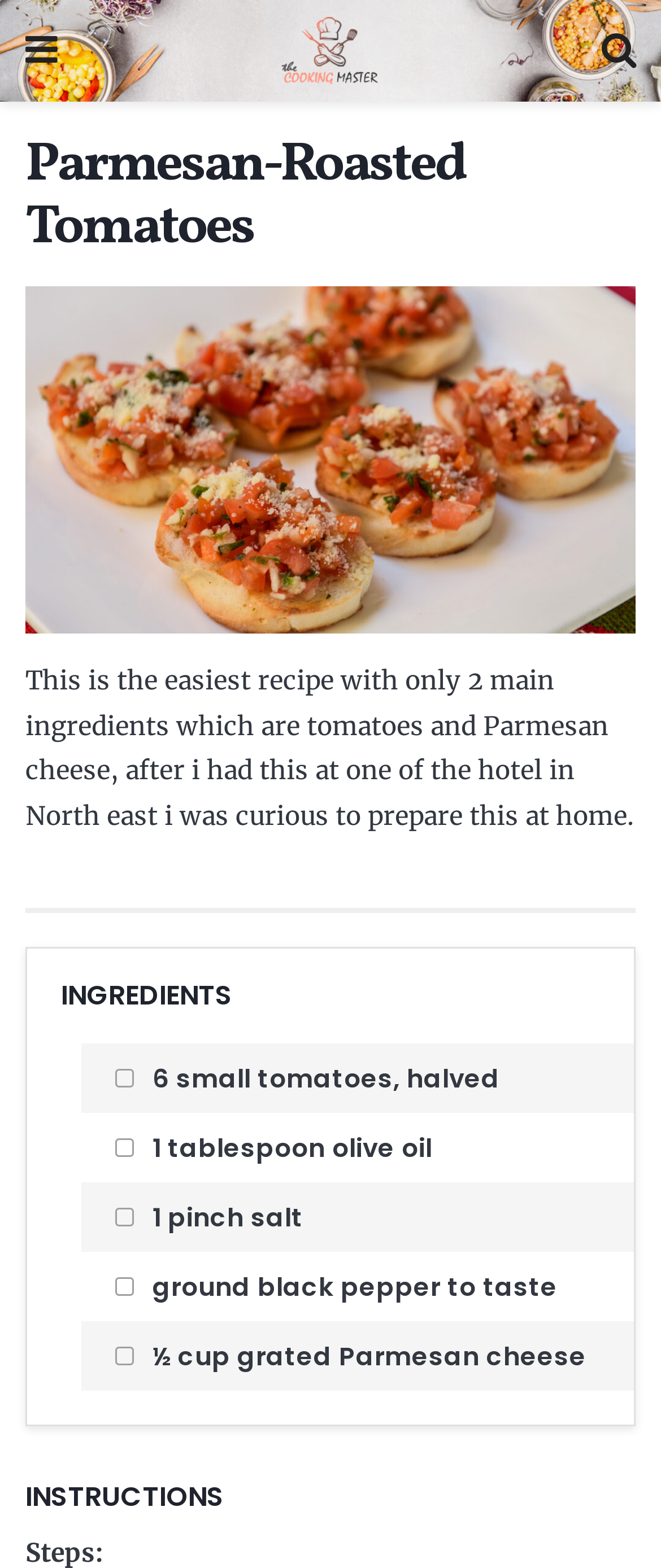Bounding box coordinates are specified in the format (top-left x, top-left y, bottom-right x, bottom-right y). All values are floating point numbers bounded between 0 and 1. Please provide the bounding box coordinate of the region this sentence describes: Those Were The Nights

None